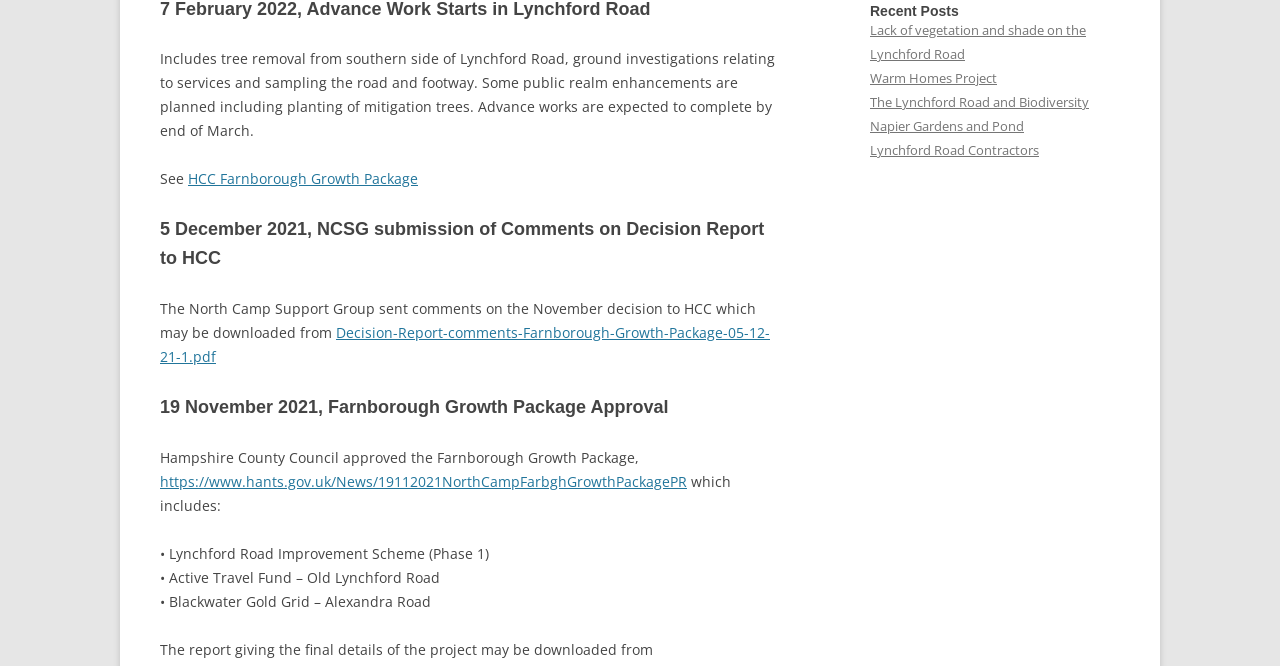Determine the bounding box coordinates of the UI element described by: "HCC Farnborough Growth Package".

[0.147, 0.254, 0.327, 0.283]